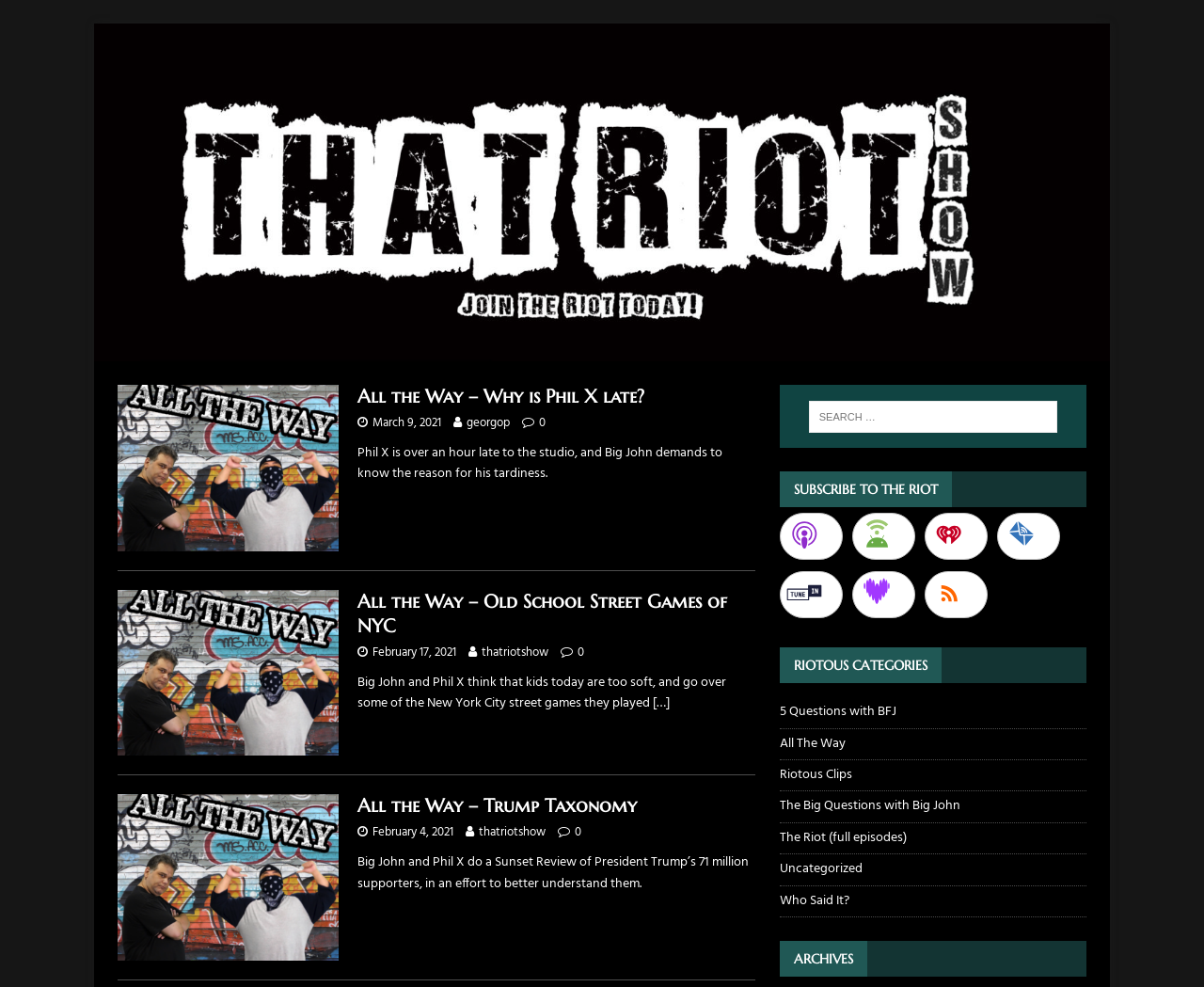Please locate the bounding box coordinates of the region I need to click to follow this instruction: "View 'The Riot (full episodes)' archive".

[0.647, 0.834, 0.902, 0.865]